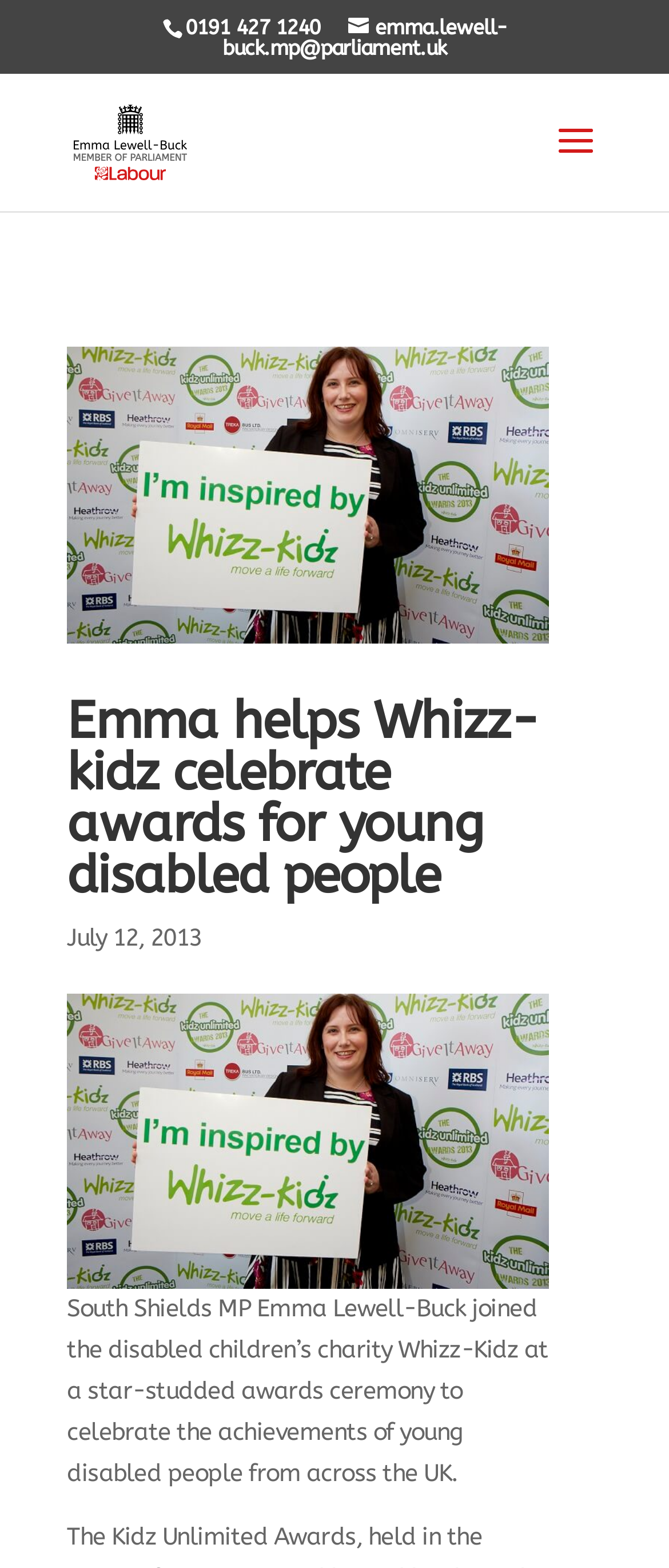Extract the primary header of the webpage and generate its text.

Emma helps Whizz-kidz celebrate awards for young disabled people